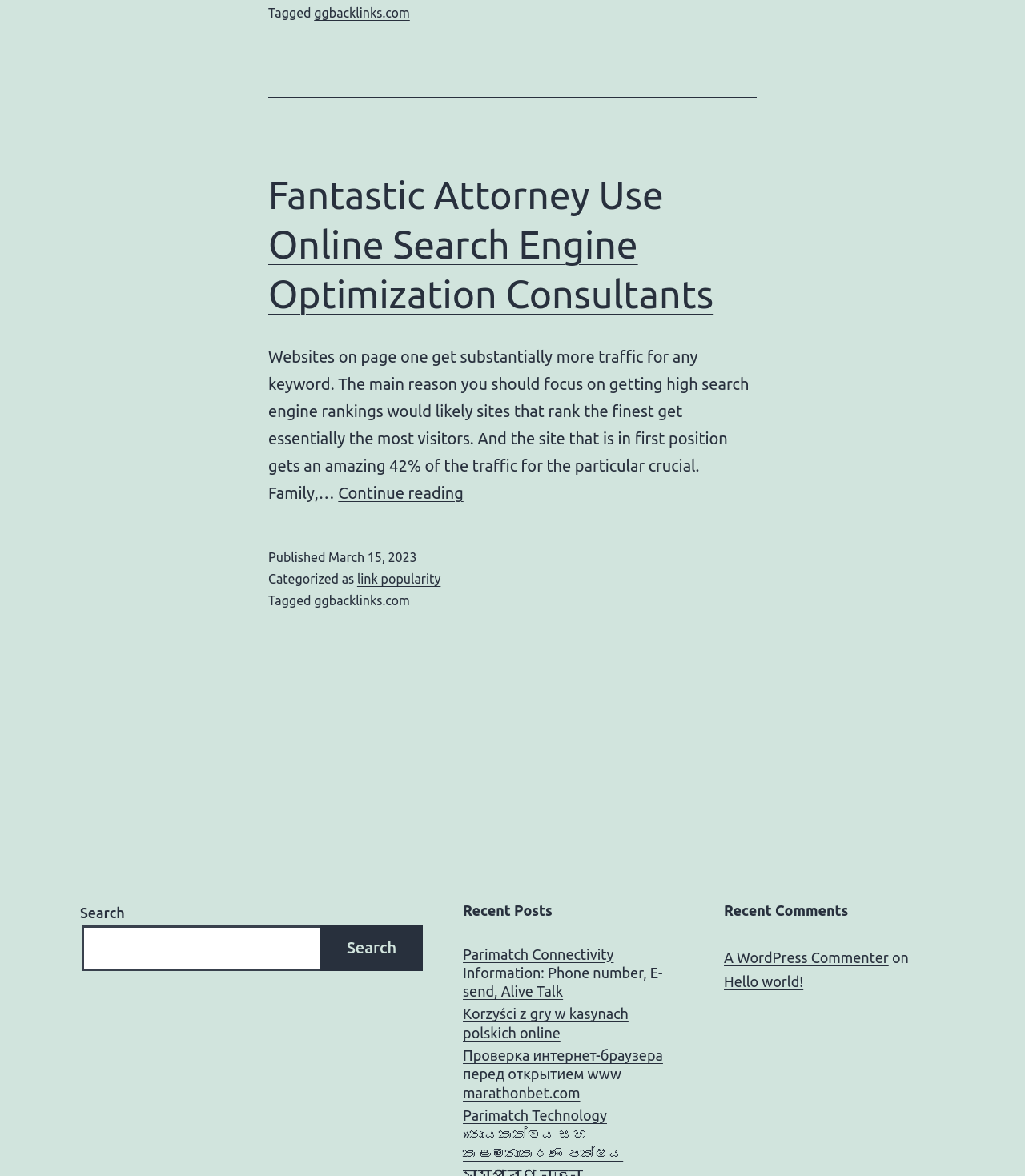Determine the bounding box coordinates of the target area to click to execute the following instruction: "Search for something."

[0.08, 0.787, 0.315, 0.825]